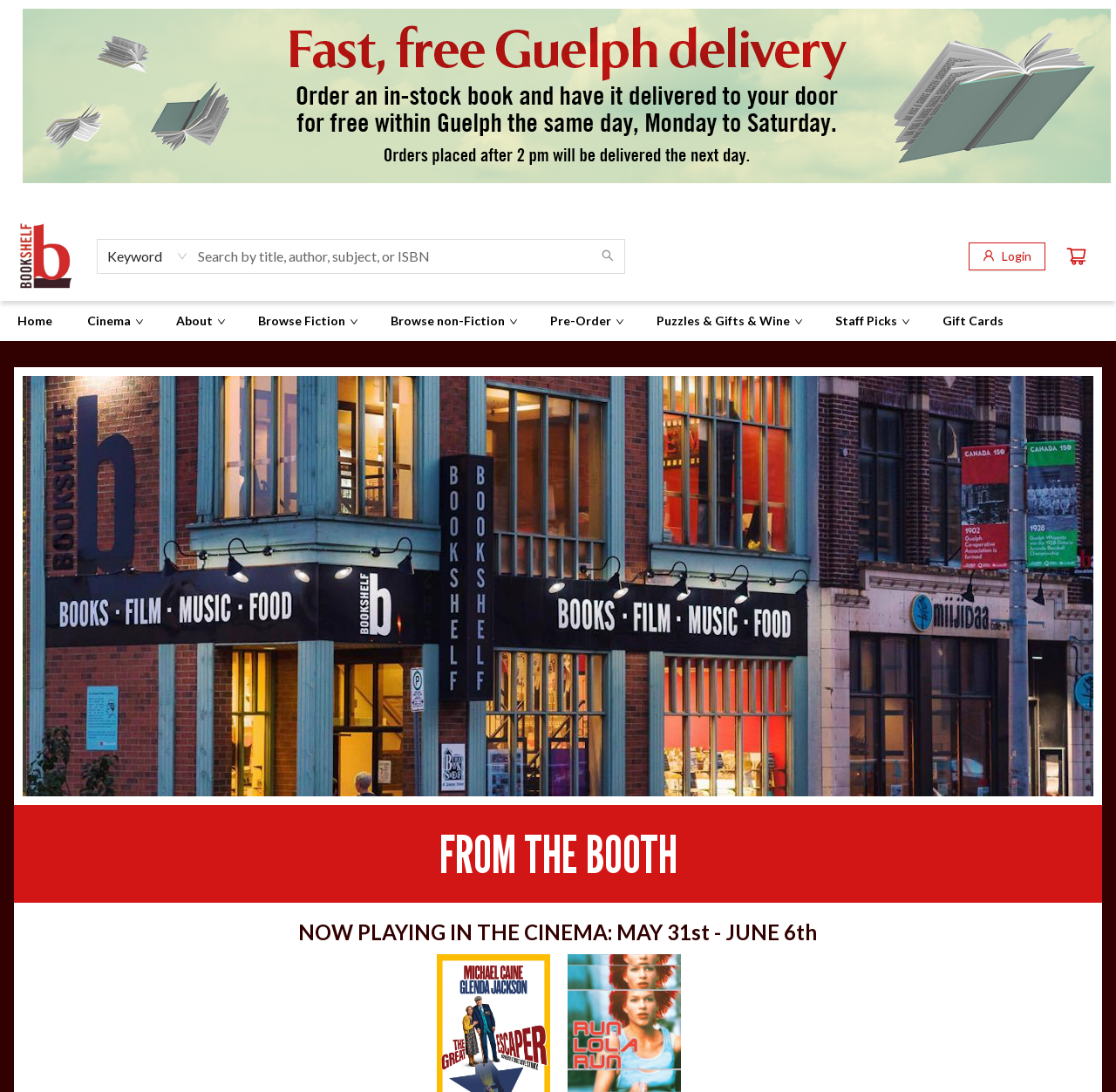What is currently playing in the cinema?
Please use the image to deliver a detailed and complete answer.

The heading element with the text 'NOW PLAYING IN THE CINEMA: MAY 31st - JUNE 6th' indicates that the cinema is currently showing a film or event during the specified date range.